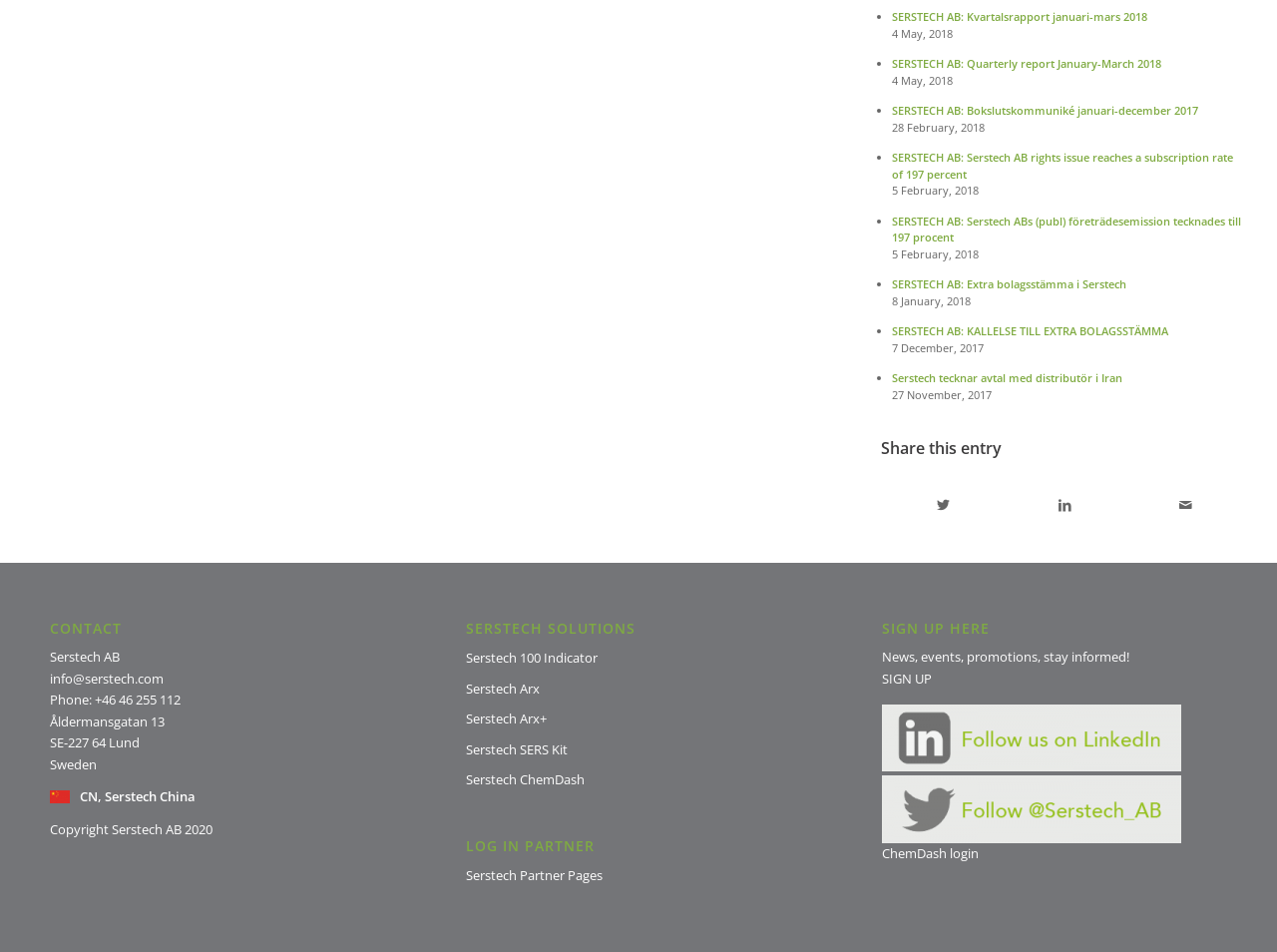Determine the bounding box for the UI element described here: "Serstech Arx+".

[0.365, 0.74, 0.635, 0.772]